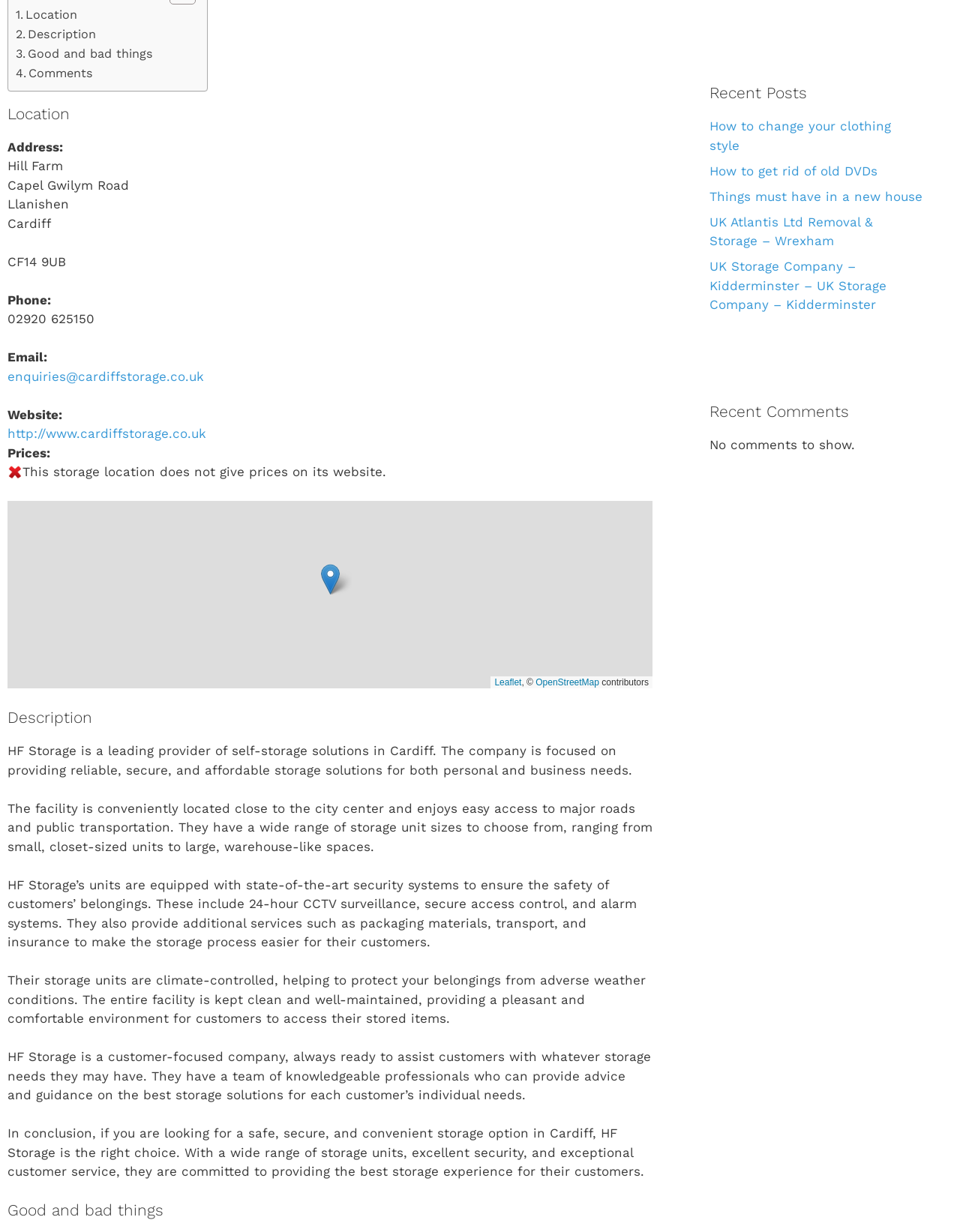Give the bounding box coordinates for the element described by: "Industrial Solar Panel".

None